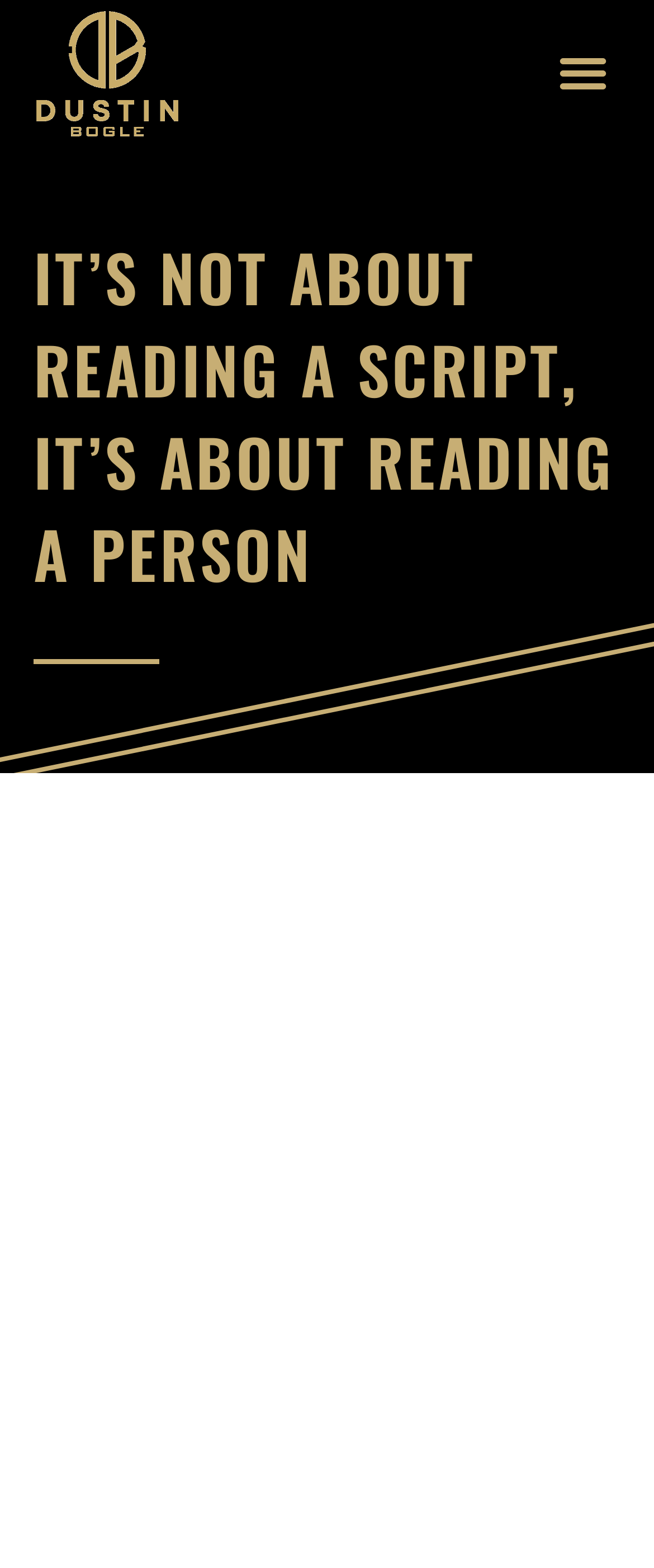Please provide the main heading of the webpage content.

IT’S NOT ABOUT READING A SCRIPT, IT’S ABOUT READING A PERSON